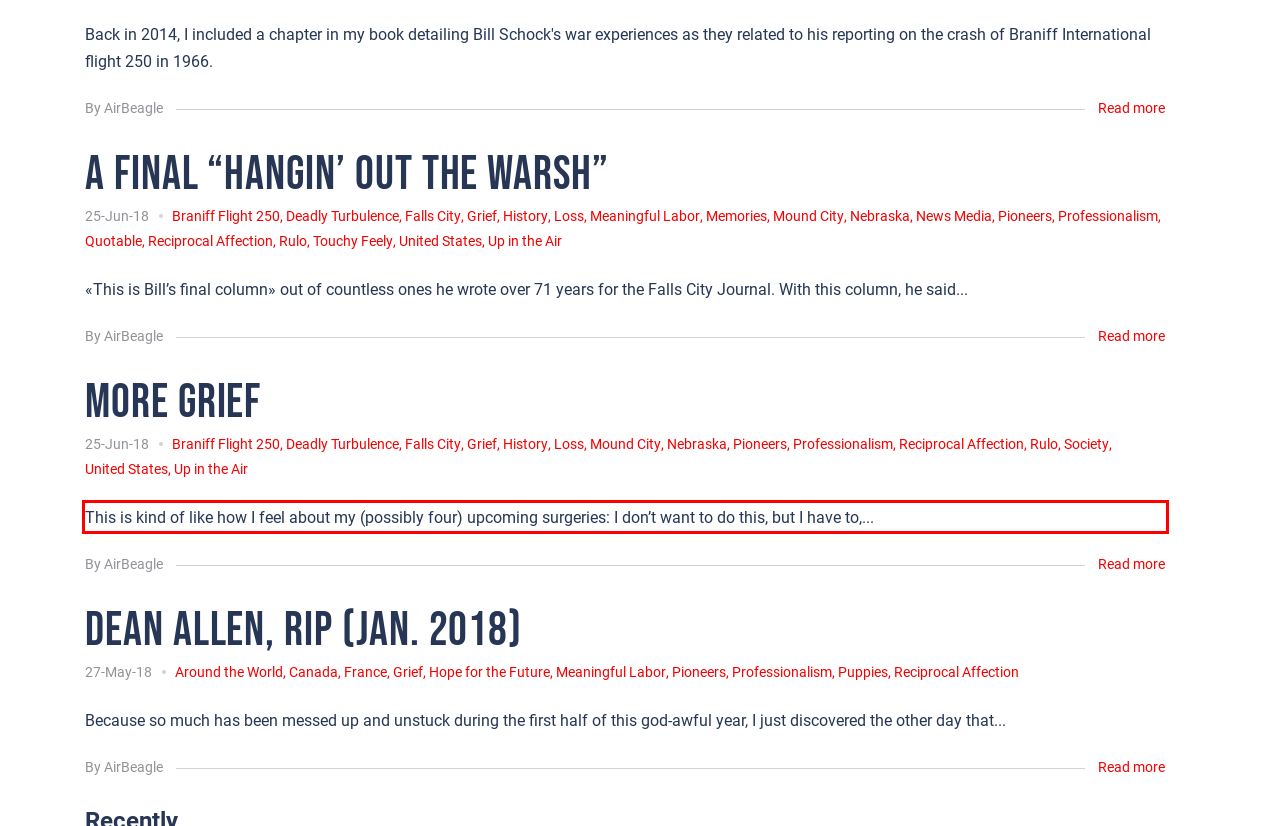Using the provided webpage screenshot, recognize the text content in the area marked by the red bounding box.

This is kind of like how I feel about my (possibly four) upcoming surgeries: I don’t want to do this, but I have to,...